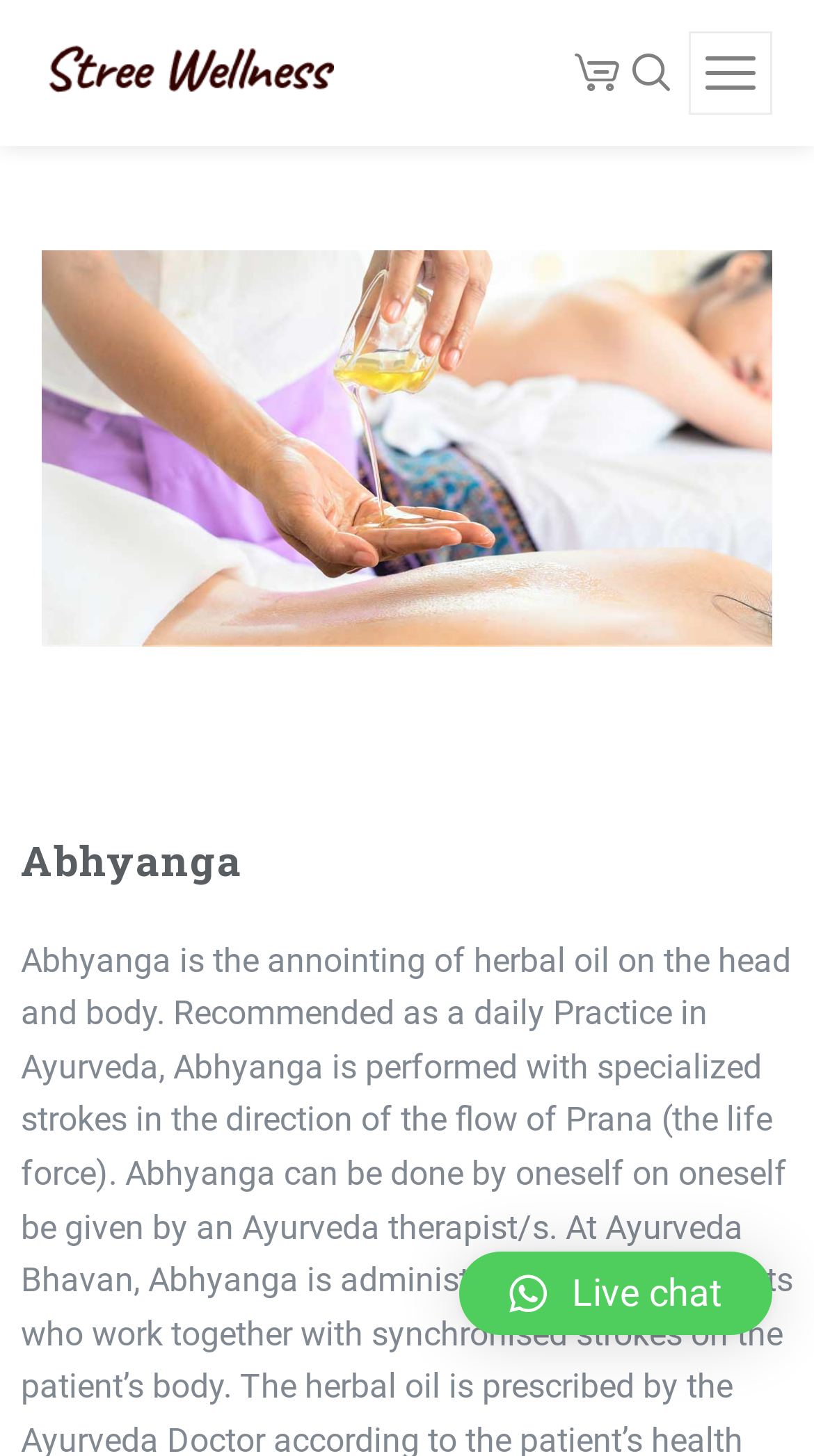Please answer the following query using a single word or phrase: 
What is the purpose of the textbox?

Type Your Search